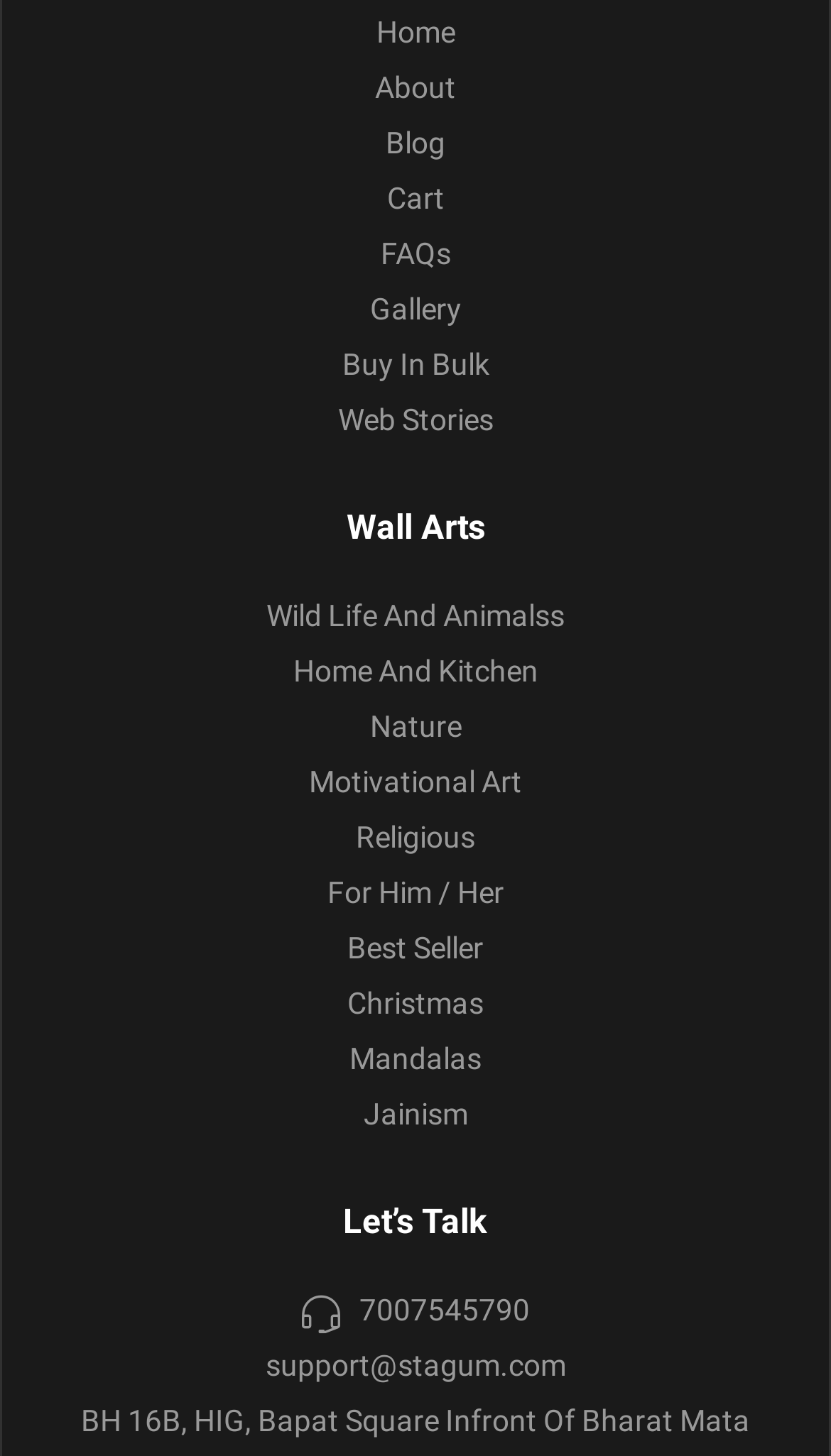Please answer the following question using a single word or phrase: 
How many links are available in the top navigation menu?

8